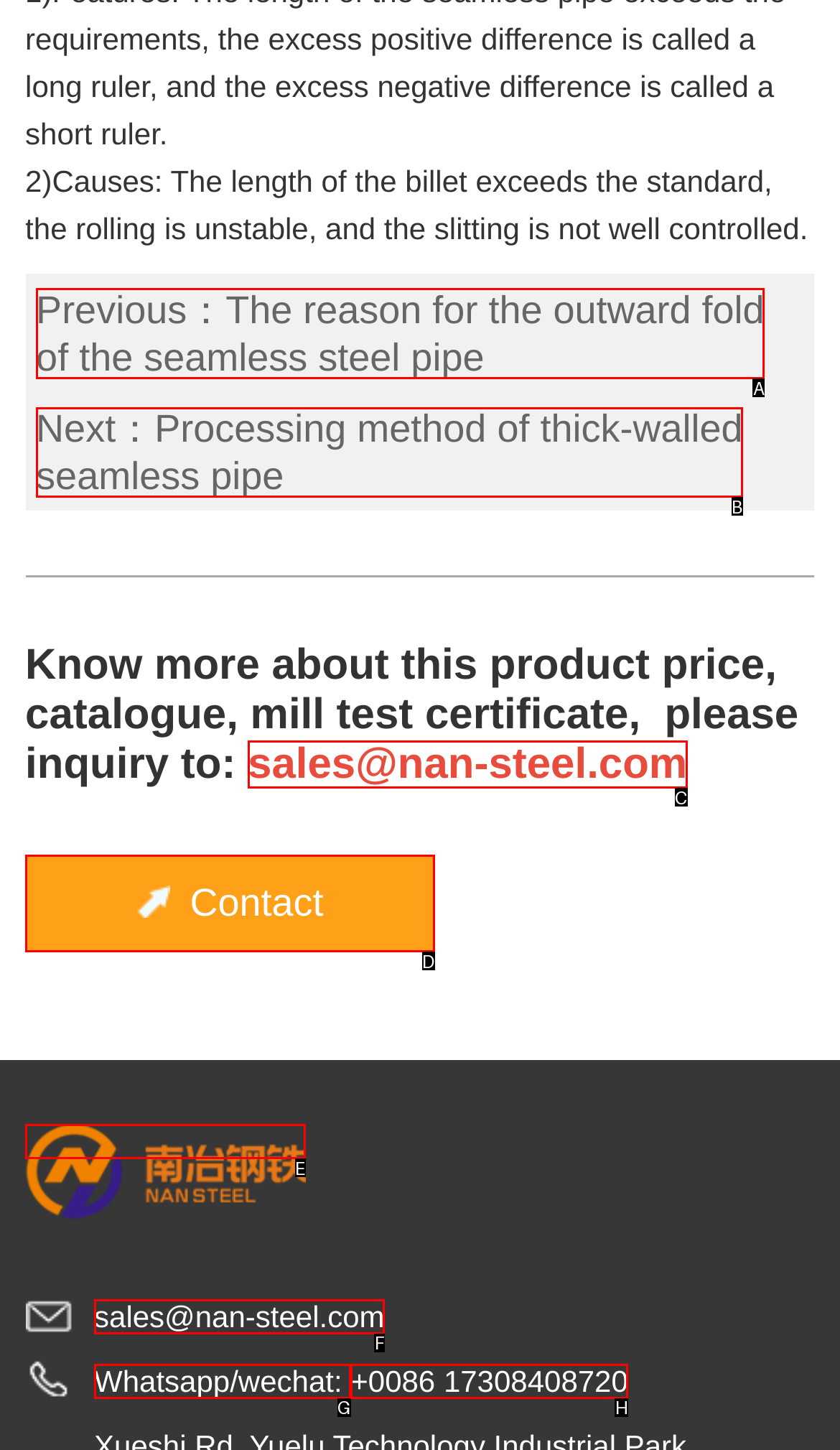Point out which UI element to click to complete this task: Click the link to know the processing method of thick-walled seamless pipe
Answer with the letter corresponding to the right option from the available choices.

B